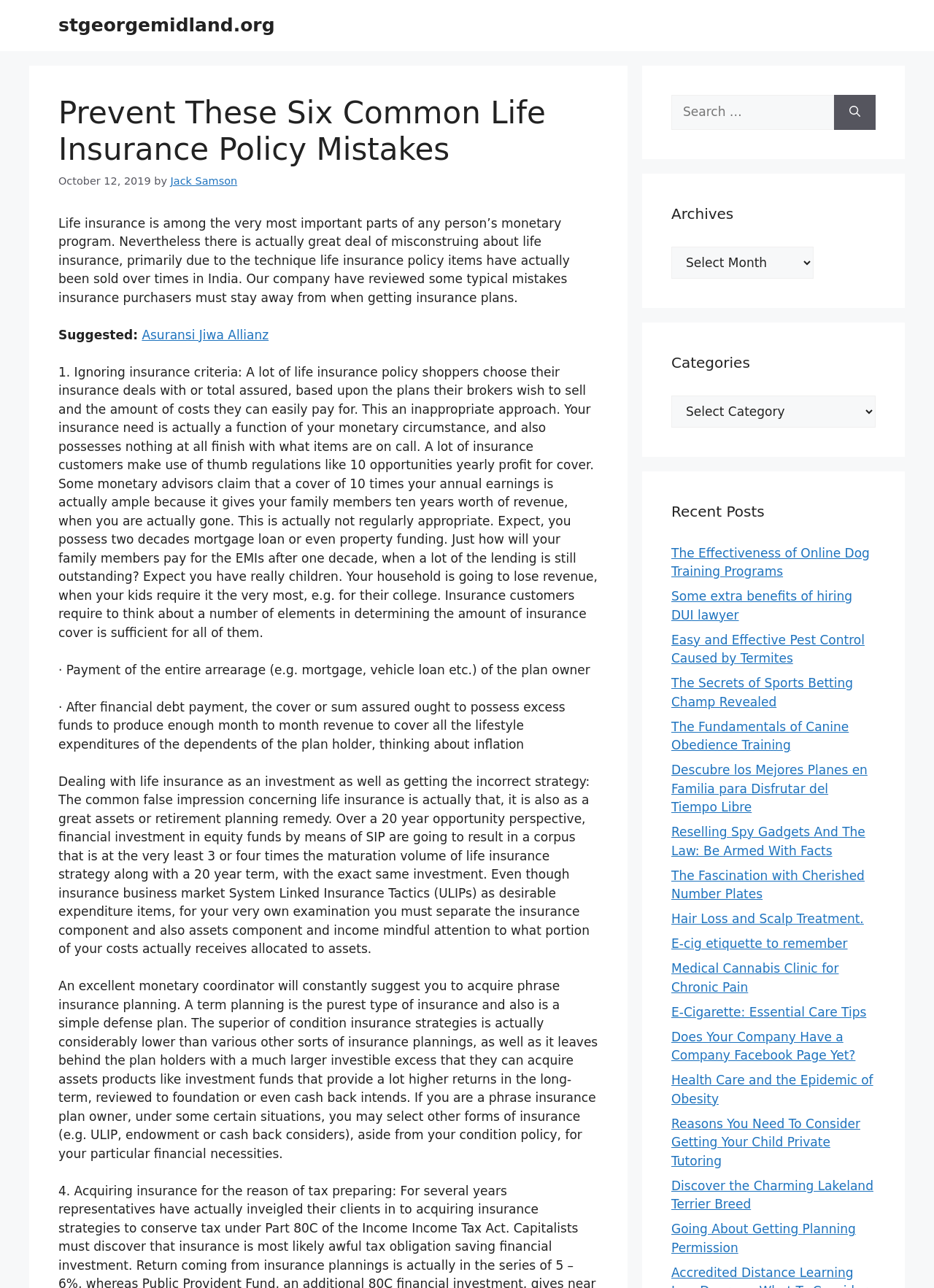Find the bounding box of the UI element described as: "Some rights reserved". The bounding box coordinates should be given as four float values between 0 and 1, i.e., [left, top, right, bottom].

None